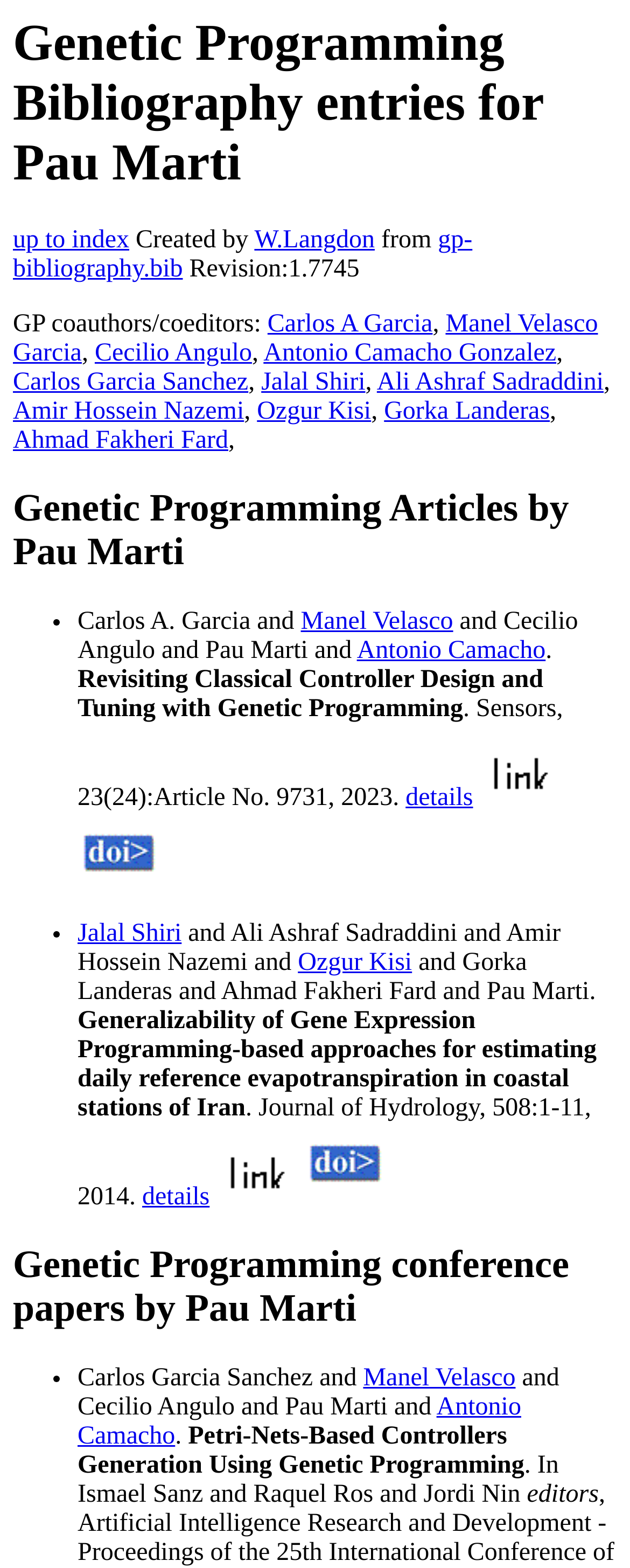Please find and give the text of the main heading on the webpage.

Genetic Programming Bibliography entries for Pau Marti